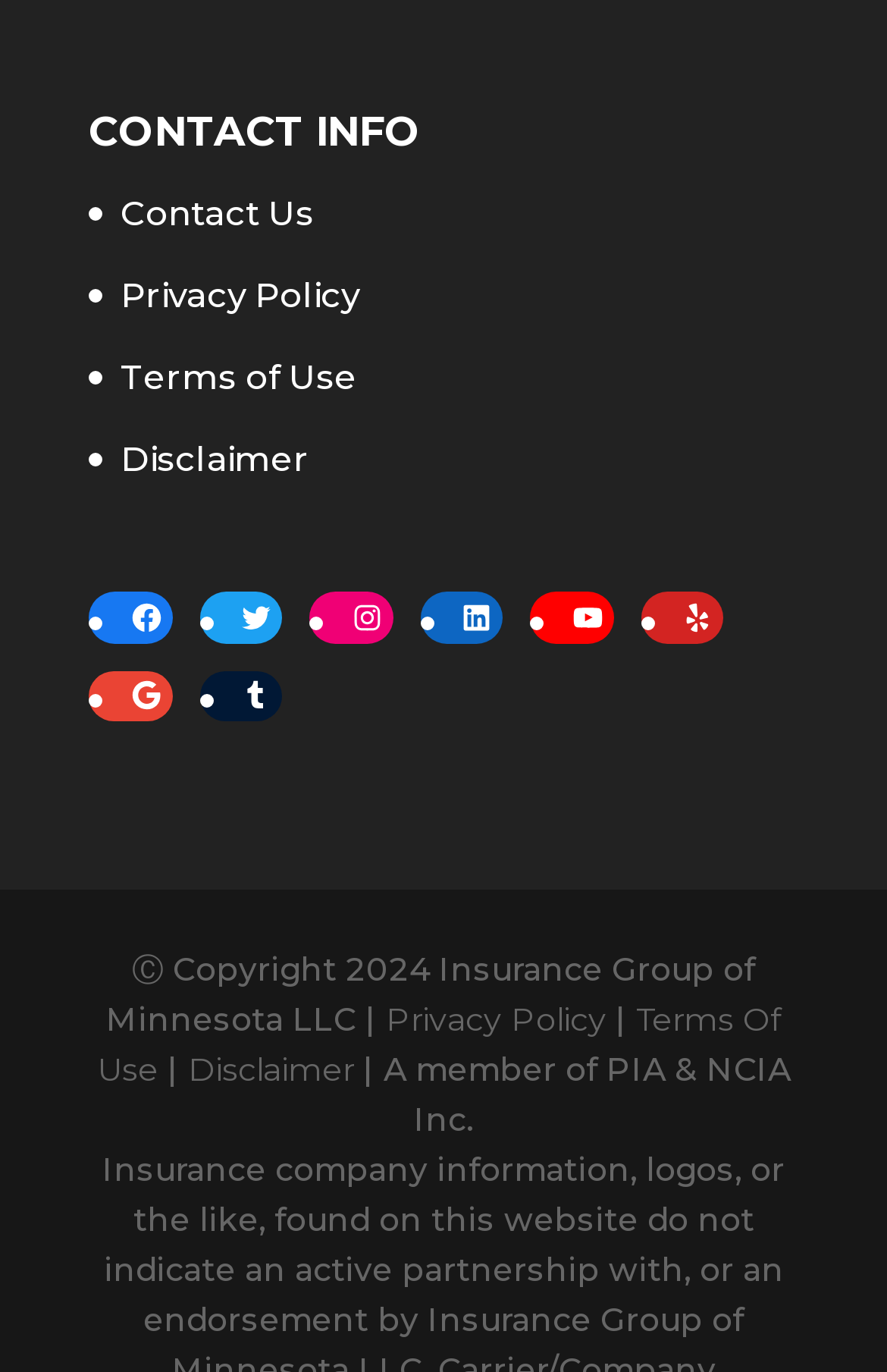What is the copyright year mentioned?
Can you provide a detailed and comprehensive answer to the question?

The StaticText element with the text 'Ⓒ Copyright 2024 Insurance Group of Minnesota LLC |' suggests that the copyright year mentioned is 2024.